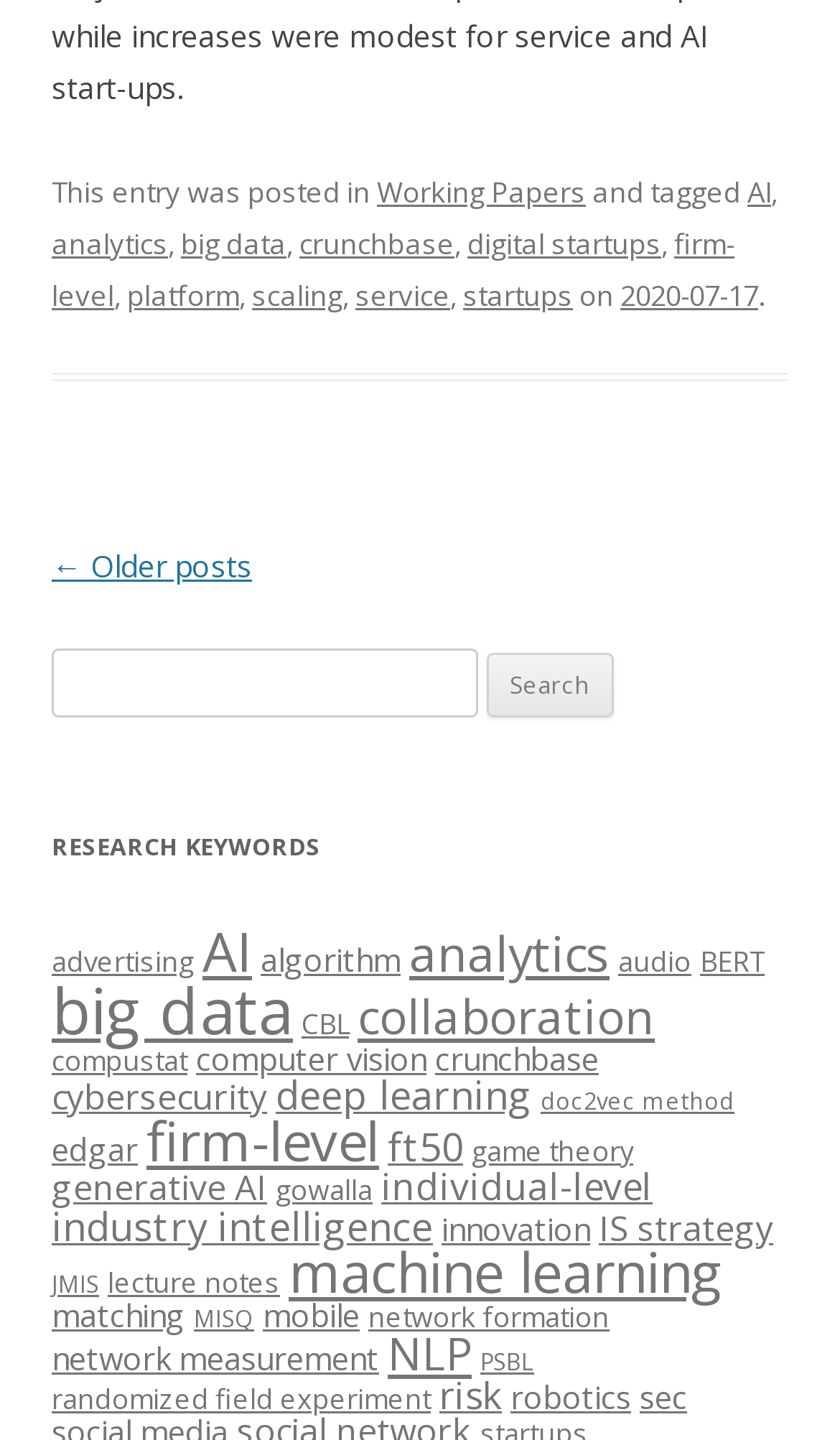Answer the following query with a single word or phrase:
What is the last keyword in the list?

sec